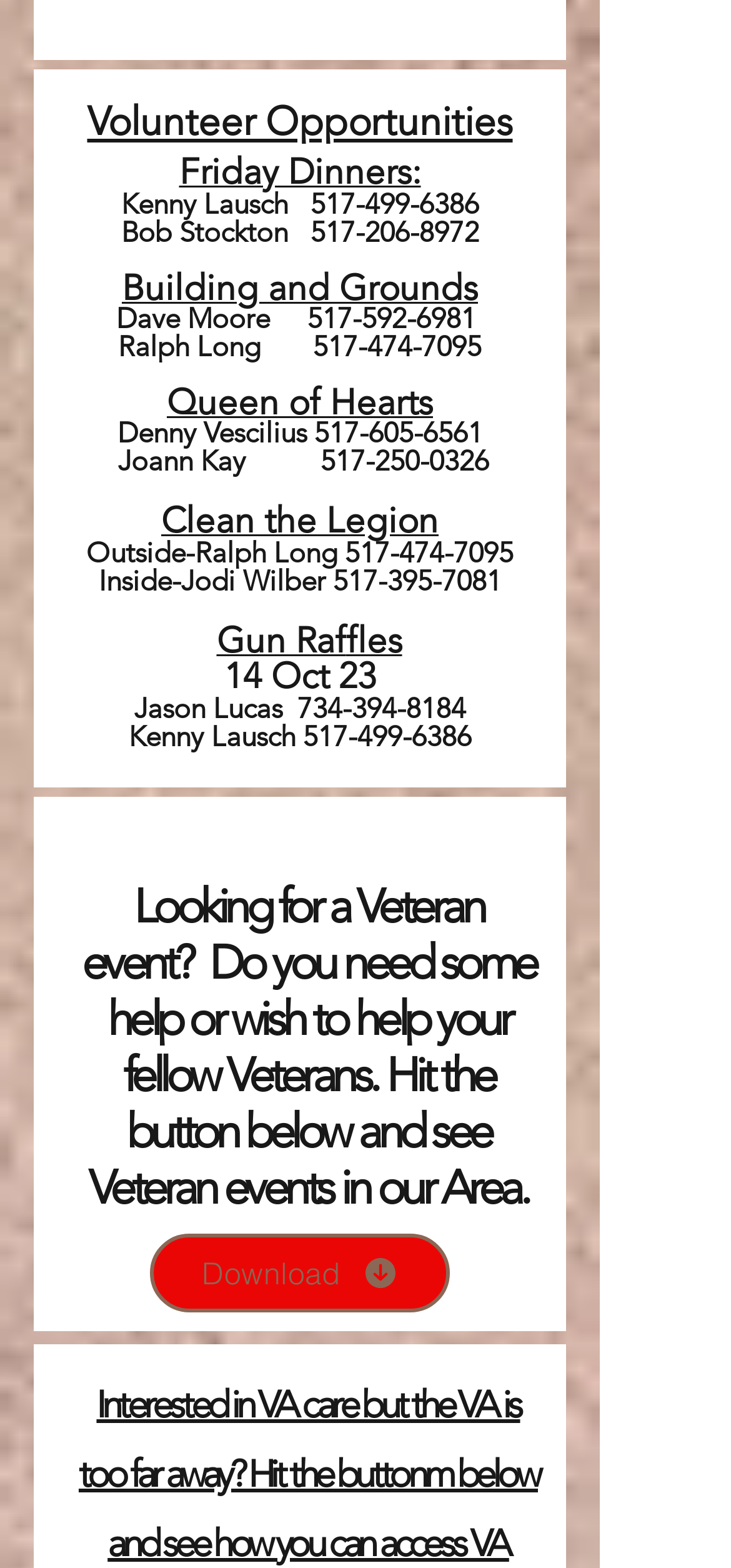From the details in the image, provide a thorough response to the question: Who is the contact person for Friday Dinners?

I looked for the section titled 'Friday Dinners' and found the contact person's name, Kenny Lausch, along with his phone number, 517-499-6386.